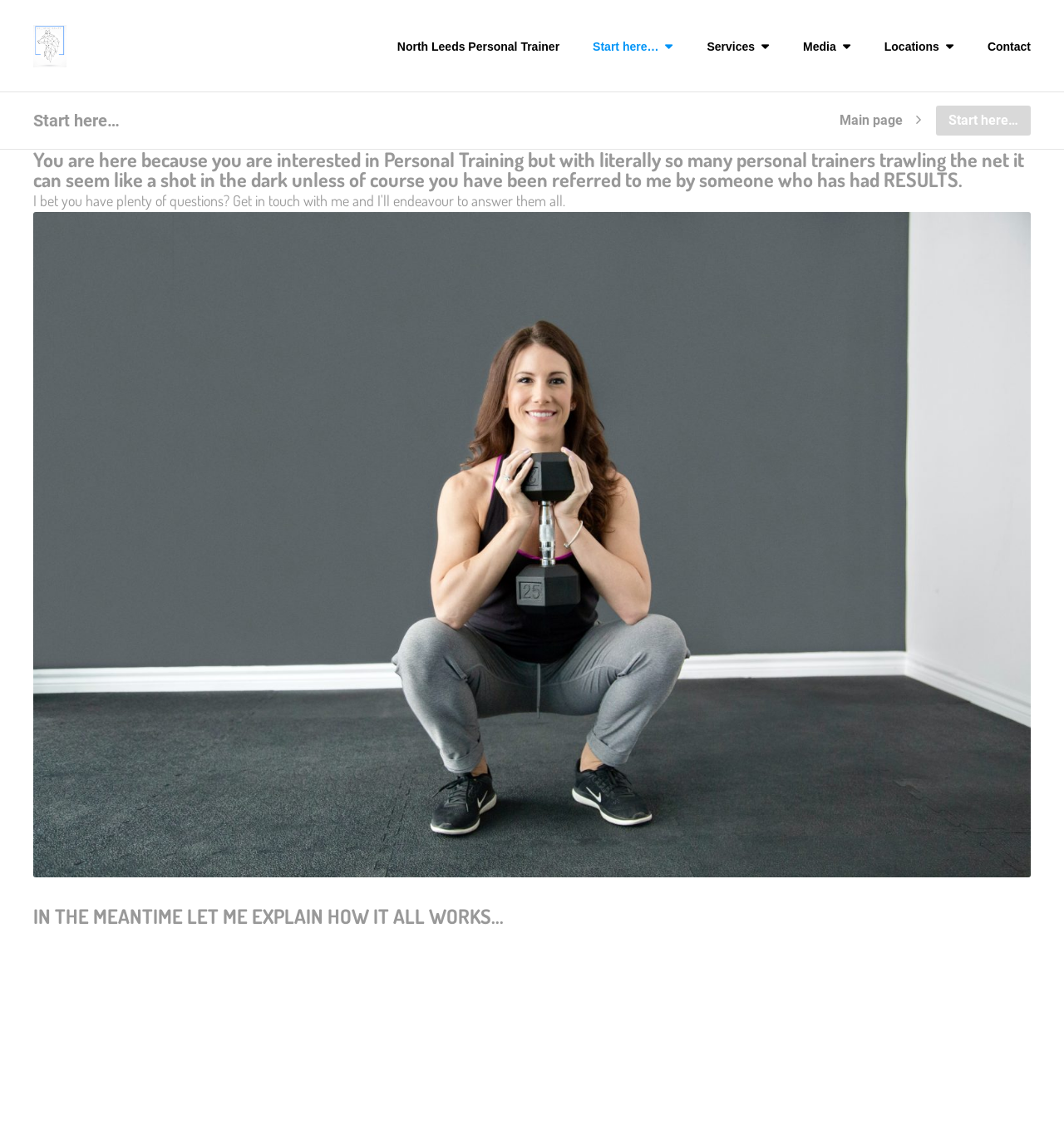What is the location mentioned?
Using the visual information, respond with a single word or phrase.

Leeds